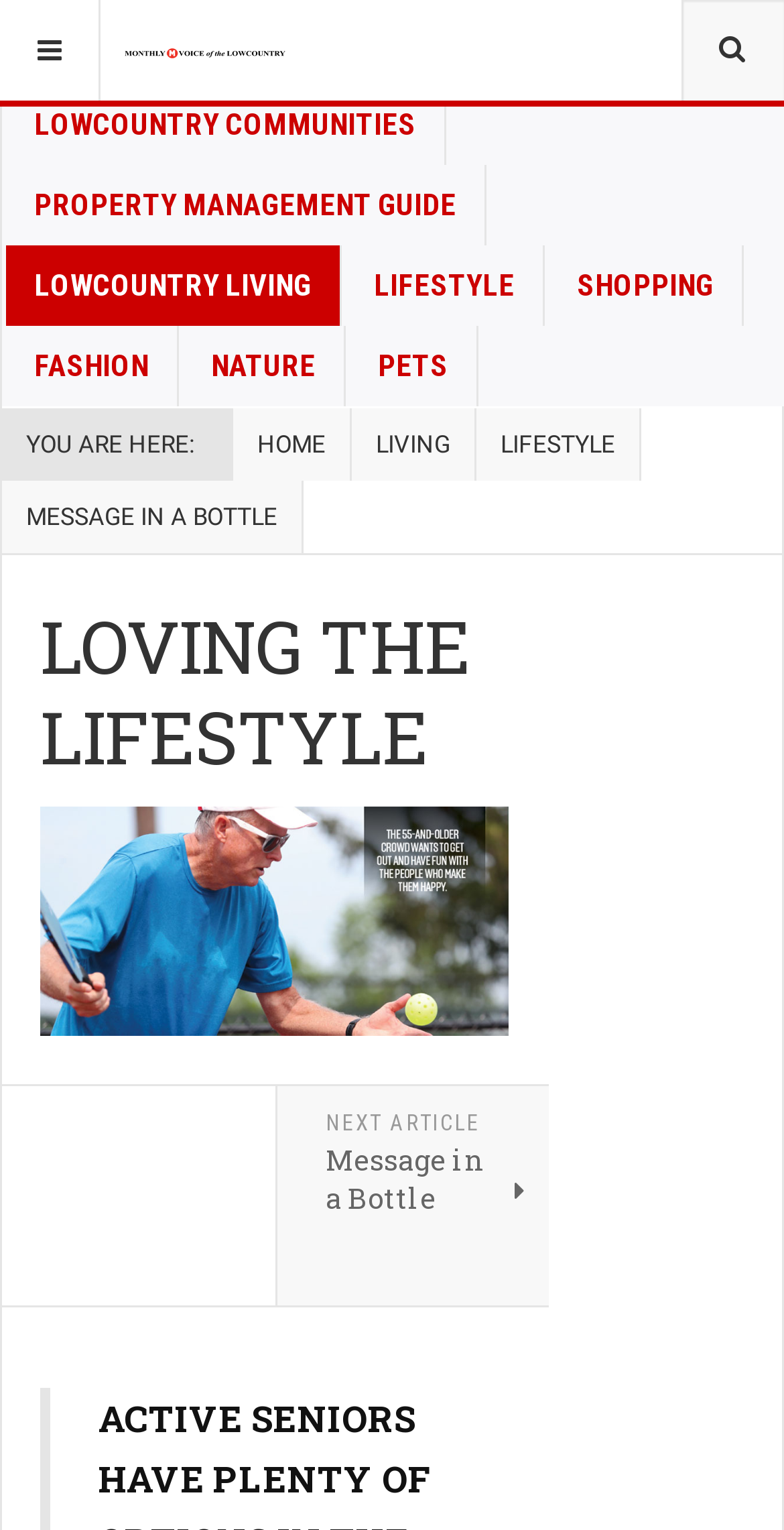Elaborate on the different components and information displayed on the webpage.

The webpage appears to be a magazine-style article page, with a focus on lifestyle and living in the Lowcountry region. At the top of the page, there is a prominent header with the title "LOVING THE LIFESTYLE" and a search textbox to the right of it. Below the header, there is a row of links to various sections of the magazine, including "TOP GOLF COMMUNITIES", "LOWCOUNTRY COMMUNITIES", and "LIFESTYLE".

To the left of the header, there is a button with an icon and a link to "Hilton Head Monthly Magazine" with an accompanying image. Below this, there is a navigation menu with links to "HOME", "LIVING", and "LIFESTYLE".

The main content of the page appears to be an article titled "MESSAGE IN A BOTTLE", which is divided into sections with headings. There is a "NEXT ARTICLE" link at the bottom of the page, suggesting that there are more articles to read.

Throughout the page, there are a total of 9 links to various topics, including "SHOPPING", "FASHION", "NATURE", and "PETS", which are scattered across the top and middle sections of the page. There are also 2 images on the page, one of which is associated with the "Hilton Head Monthly Magazine" link.